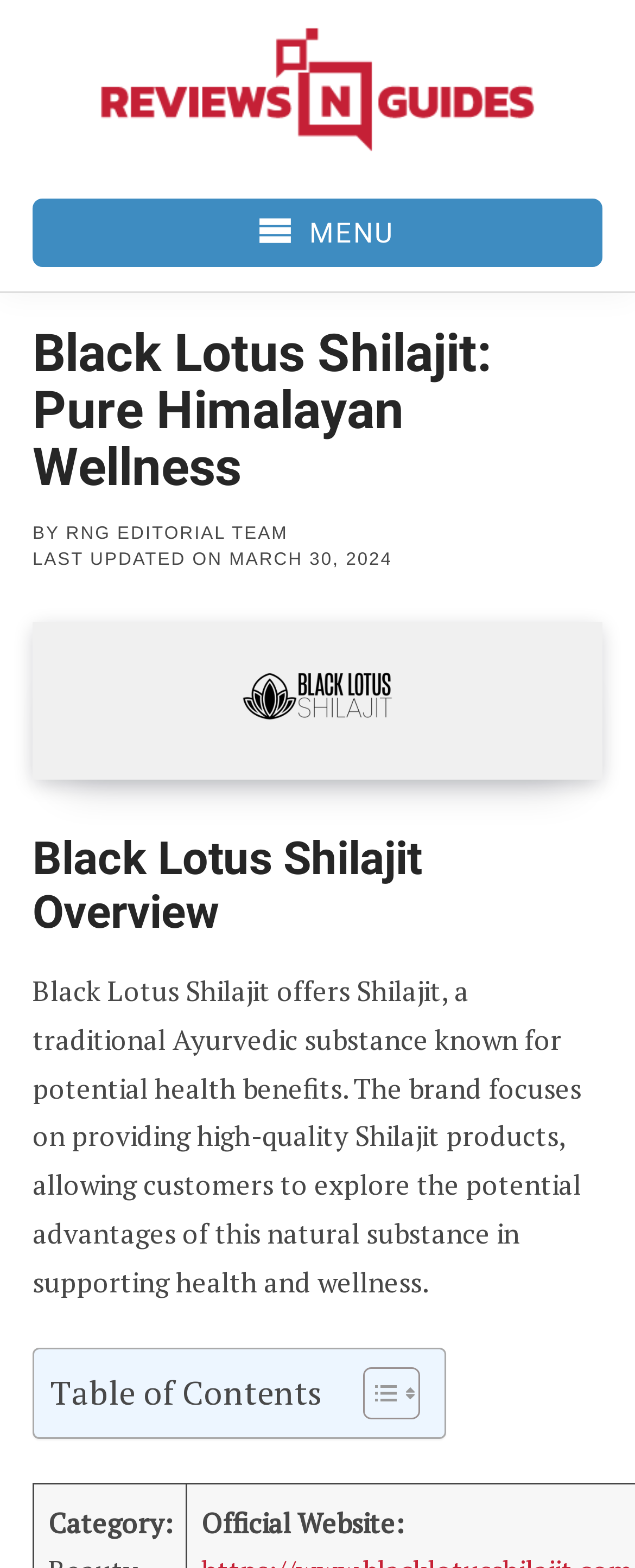Locate the UI element that matches the description Toggle in the webpage screenshot. Return the bounding box coordinates in the format (top-left x, top-left y, bottom-right x, bottom-right y), with values ranging from 0 to 1.

[0.533, 0.871, 0.649, 0.906]